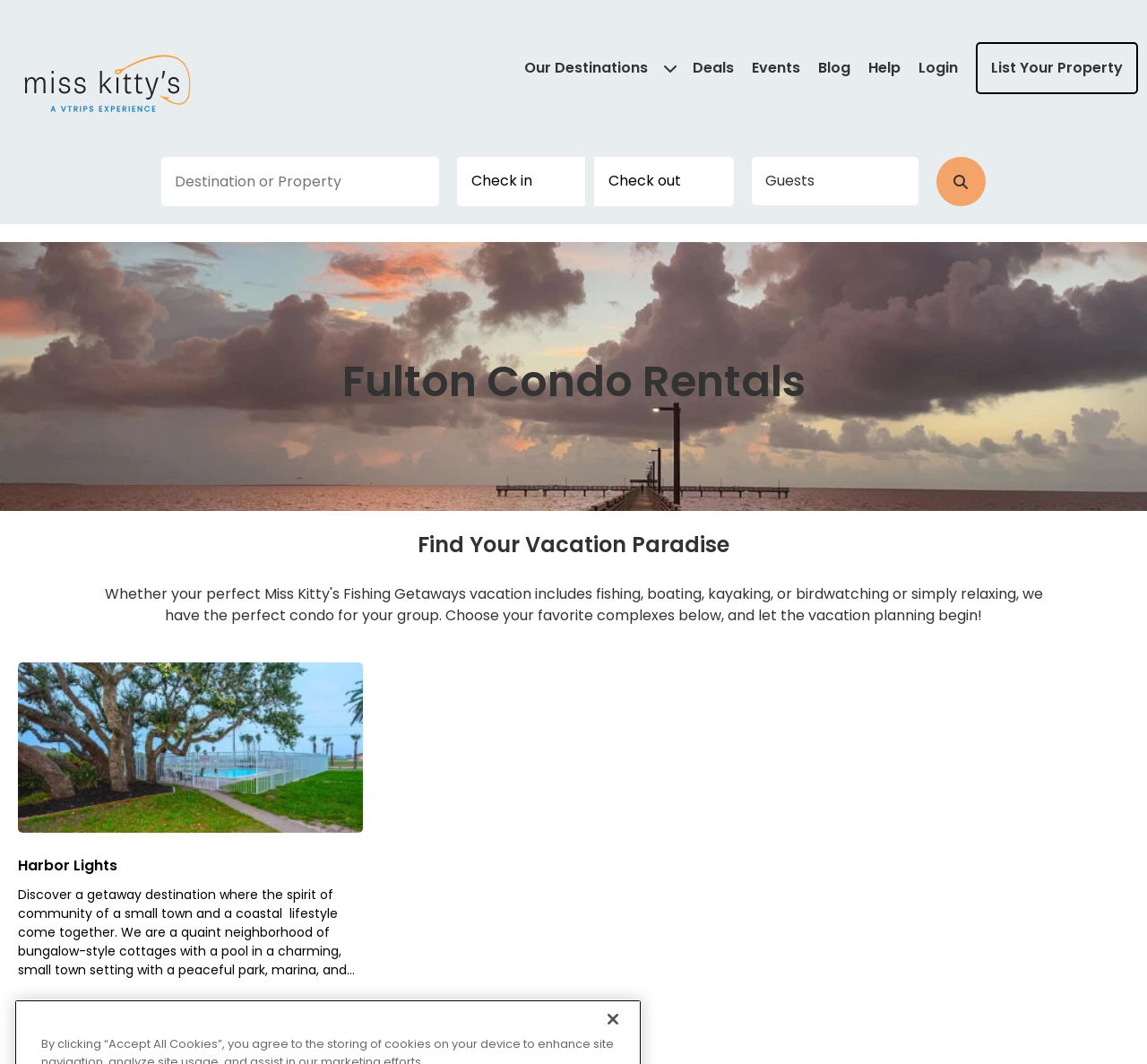Using the information in the image, give a detailed answer to the following question: How many bedrooms does the 'Harbor Lights' condo have?

I found the answer by looking at the image 'Harbor Lights' and its adjacent text '2 Bedrooms', which suggests that the condo has 2 bedrooms.